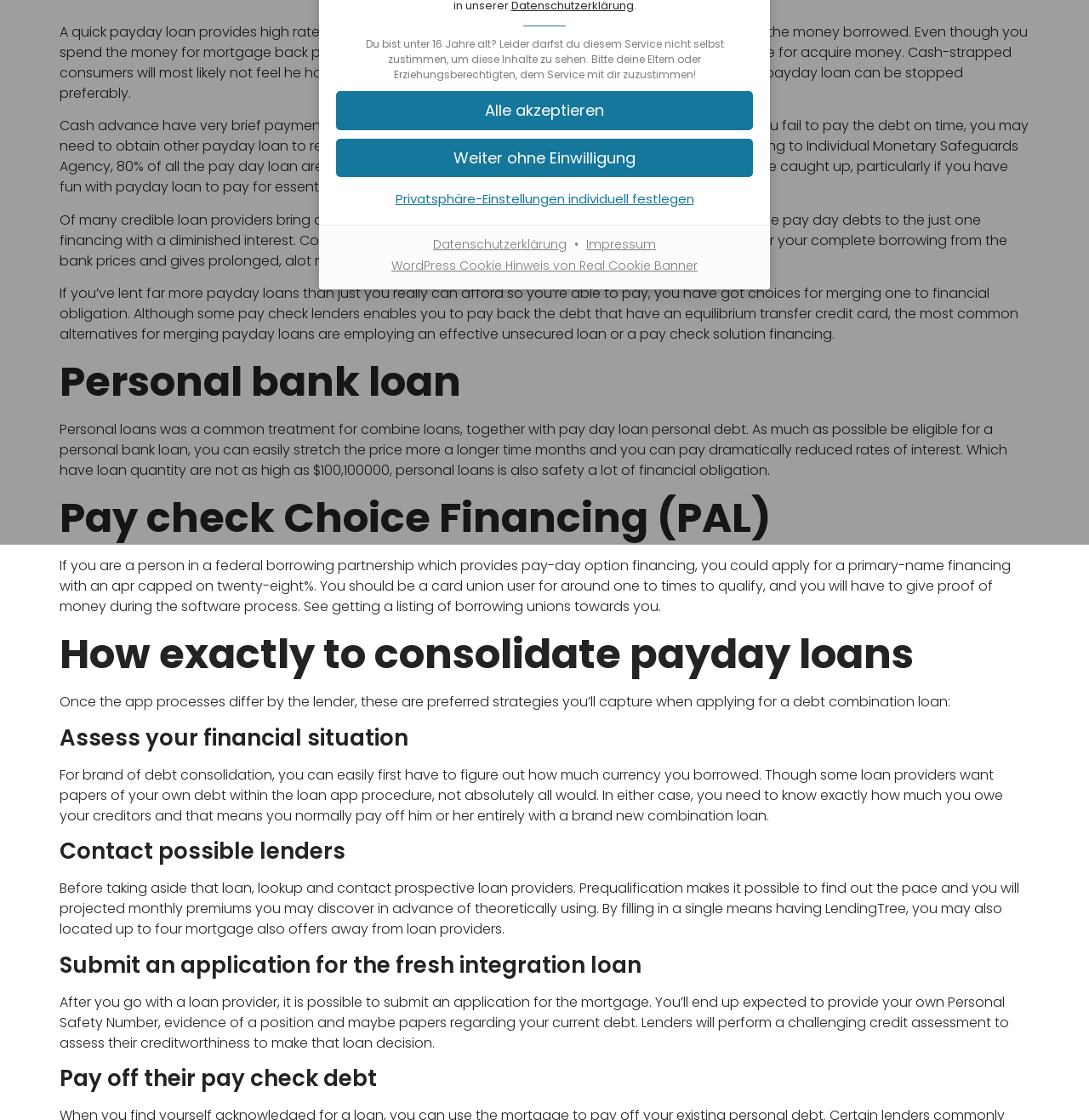Ascertain the bounding box coordinates for the UI element detailed here: "Datenschutzerklärung". The coordinates should be provided as [left, top, right, bottom] with each value being a float between 0 and 1.

[0.394, 0.21, 0.524, 0.225]